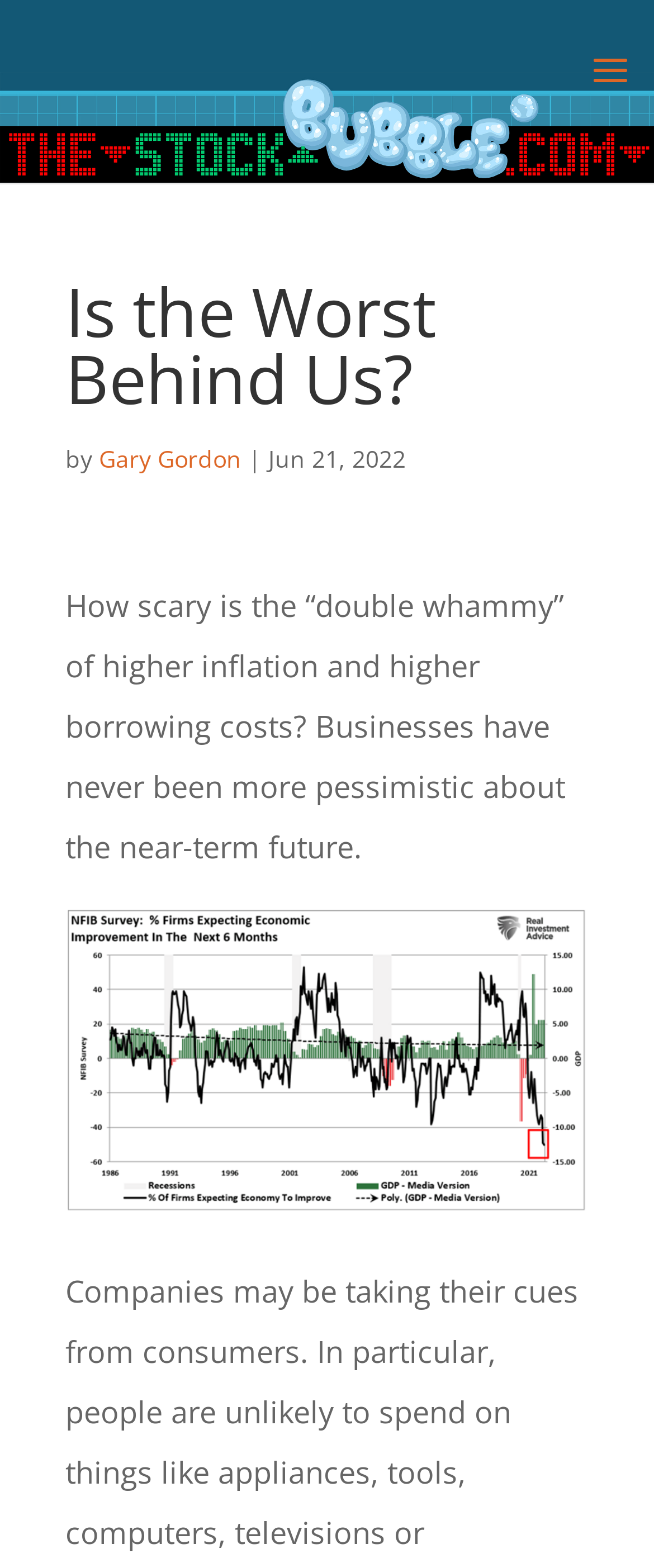Using the webpage screenshot, locate the HTML element that fits the following description and provide its bounding box: "alt="TheStockBubble.com"".

[0.0, 0.066, 1.0, 0.092]